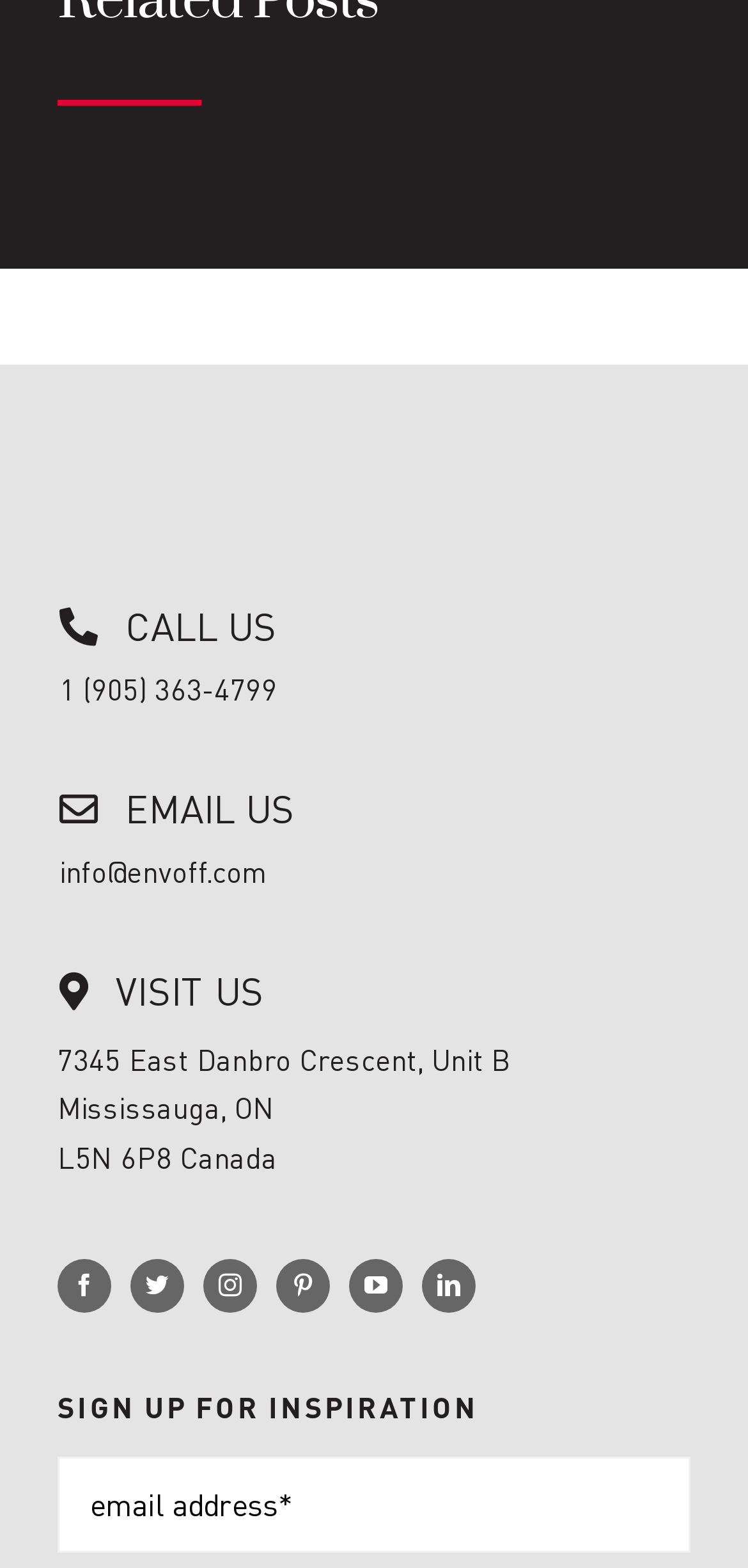Determine the bounding box coordinates of the region I should click to achieve the following instruction: "Enter email address". Ensure the bounding box coordinates are four float numbers between 0 and 1, i.e., [left, top, right, bottom].

[0.077, 0.929, 0.923, 0.991]